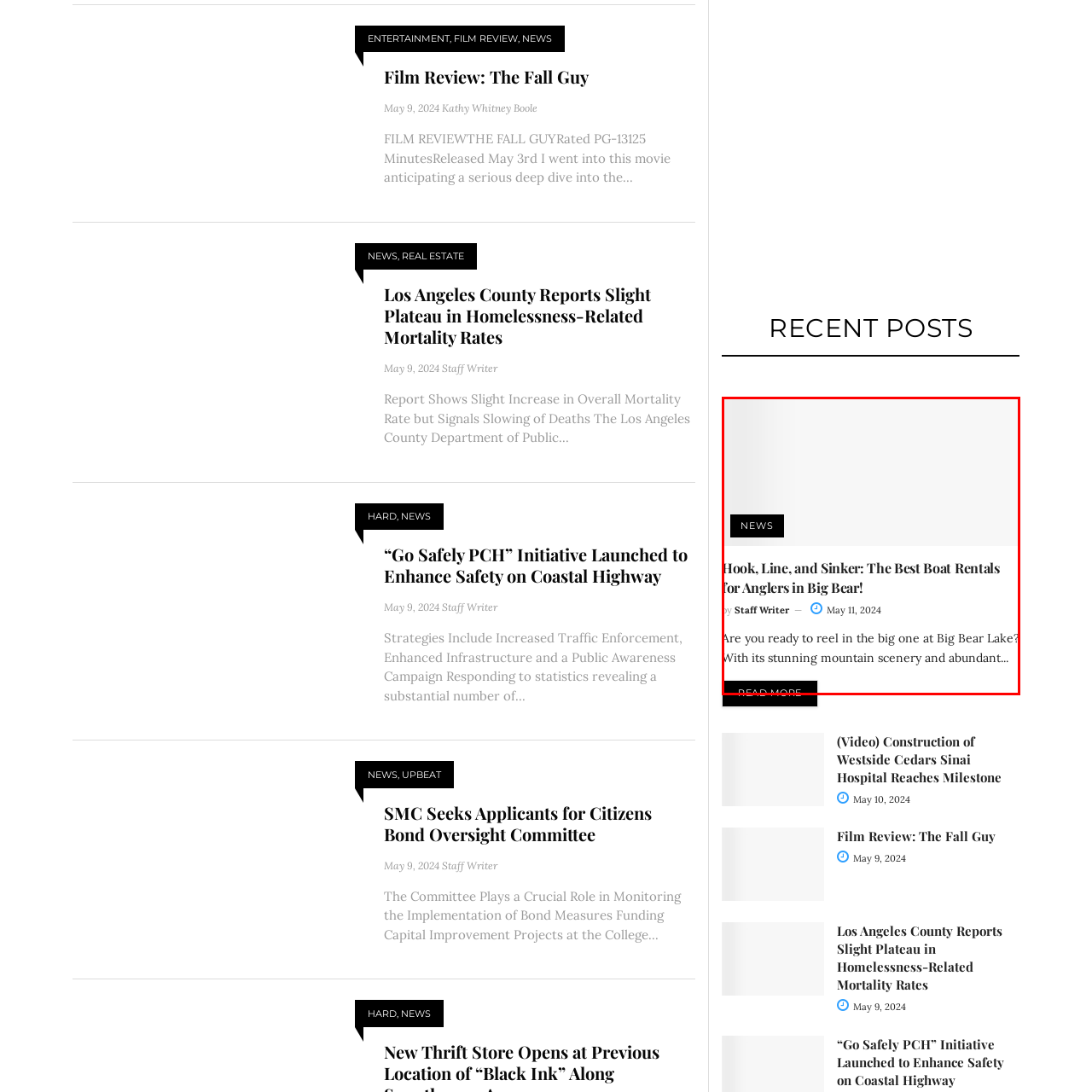Thoroughly describe the scene captured inside the red-bordered image.

**Caption:** The image accompanies an article titled "Hook, Line, and Sinker: The Best Boat Rentals for Anglers in Big Bear!" authored by a staff writer and dated May 11, 2024. It highlights the picturesque setting of Big Bear Lake, known for its stunning mountain scenery and ample recreational opportunities for fishing enthusiasts. The article promises to guide readers through the top boat rental options available for a perfect fishing experience in this beautiful location. A "READ MORE" link encourages further exploration of the content, suggesting that readers can discover detailed insights on boat rentals tailored for anglers.